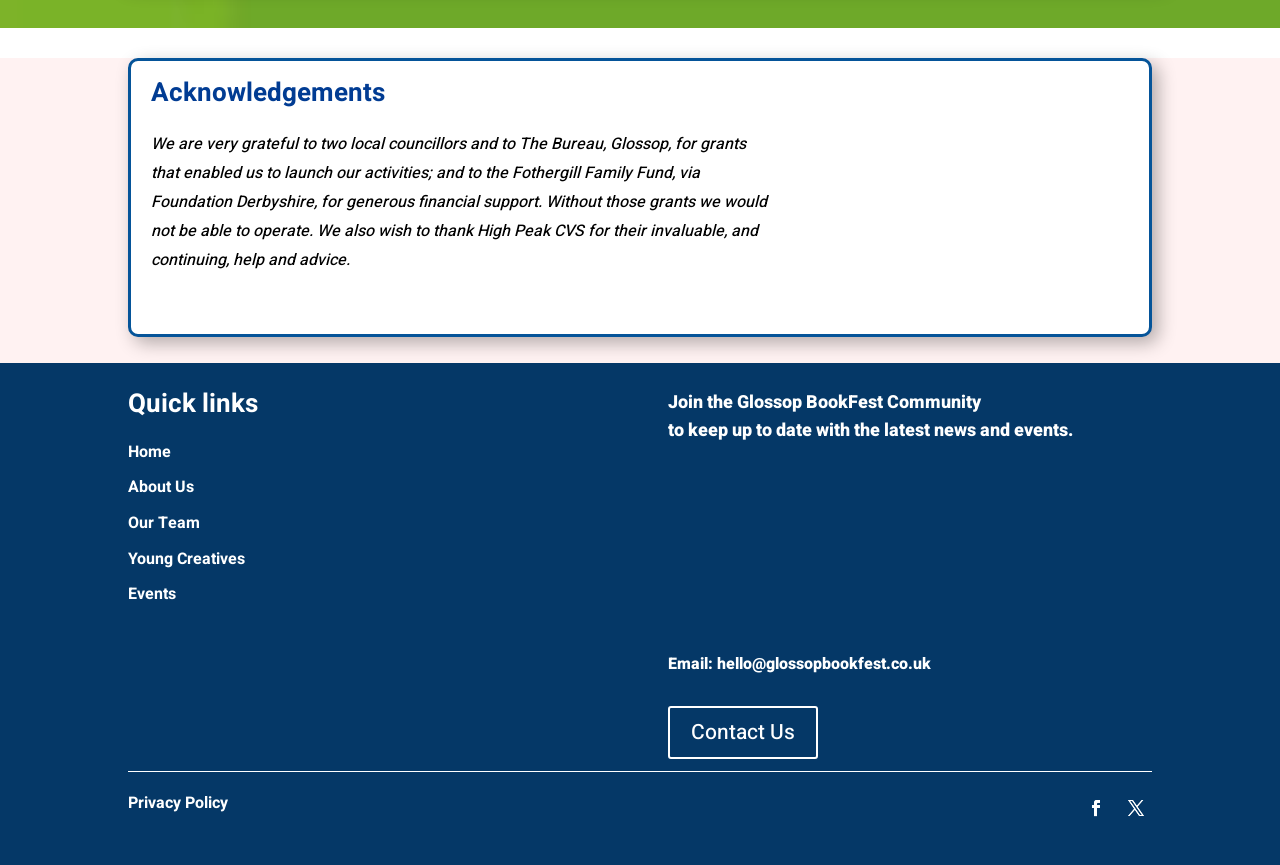Based on the description "Contact Us", find the bounding box of the specified UI element.

[0.522, 0.816, 0.639, 0.877]